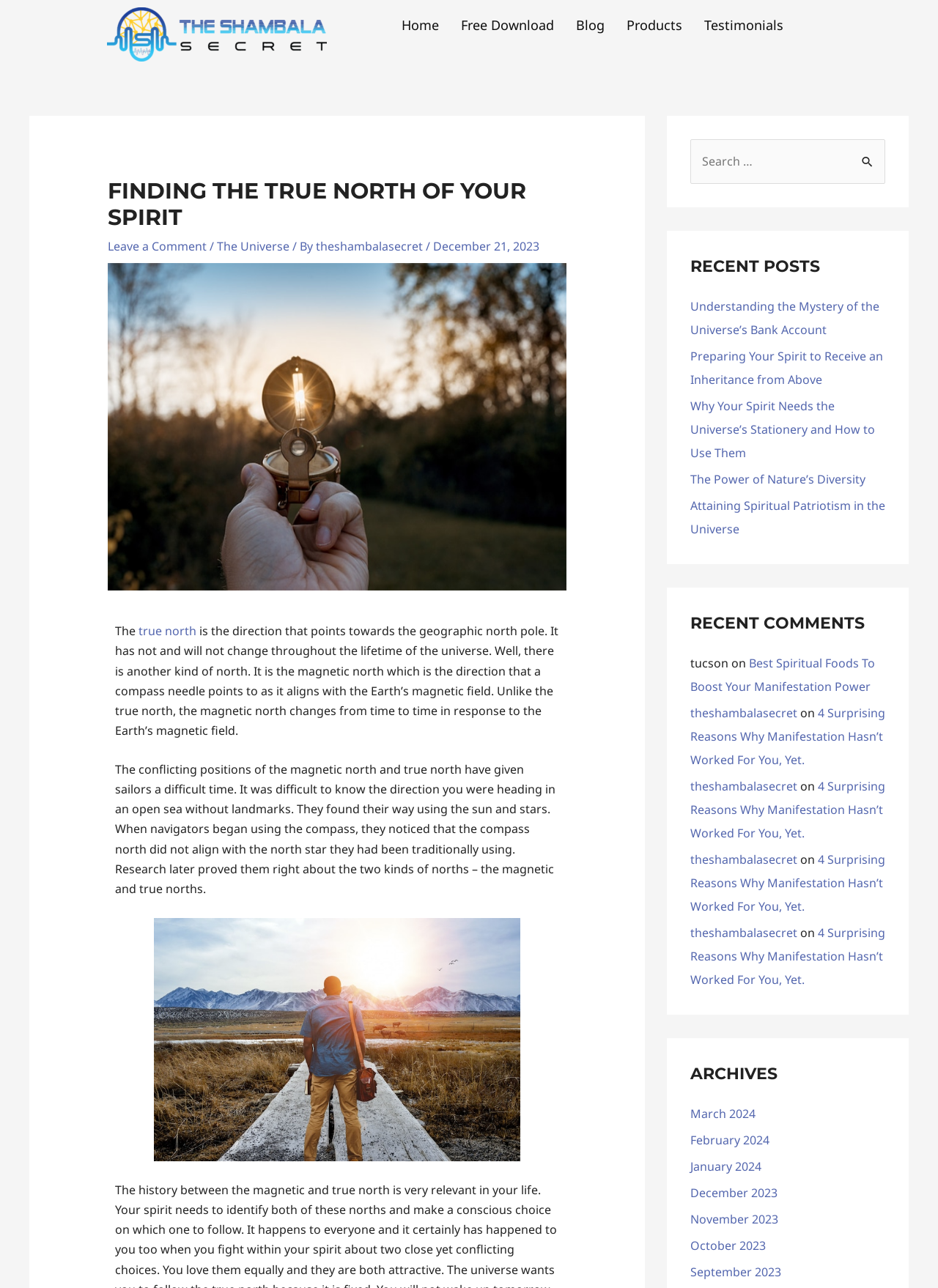Given the element description, predict the bounding box coordinates in the format (top-left x, top-left y, bottom-right x, bottom-right y), using floating point numbers between 0 and 1: The Power of Nature’s Diversity

[0.736, 0.366, 0.923, 0.378]